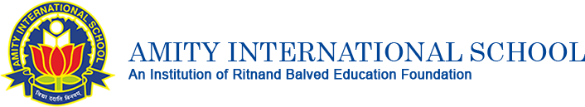Please provide a short answer using a single word or phrase for the question:
What is the symbolic meaning of the lotus flower?

Purity and knowledge